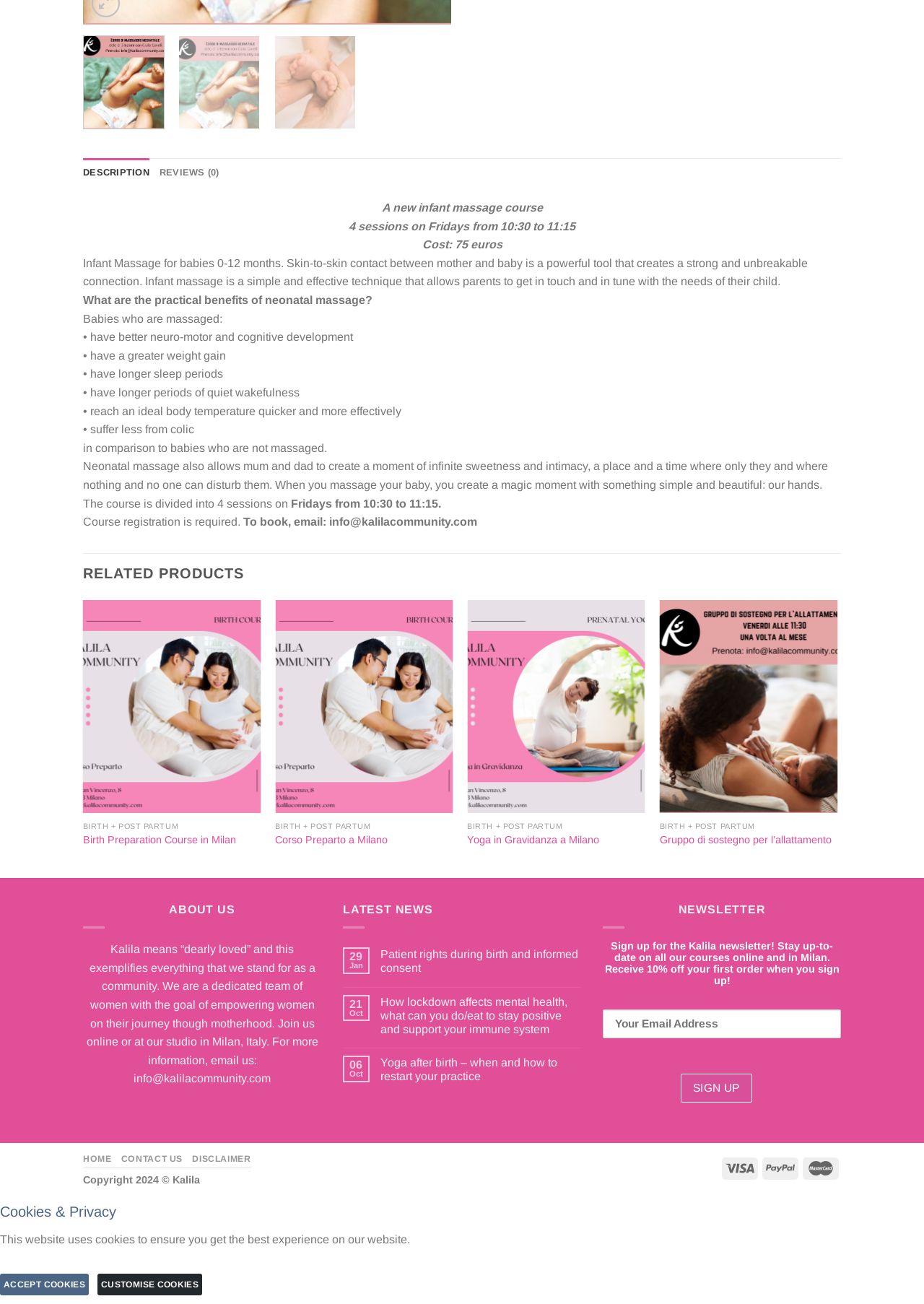Using the description: "name="EMAIL" placeholder="Your Email Address"", determine the UI element's bounding box coordinates. Ensure the coordinates are in the format of four float numbers between 0 and 1, i.e., [left, top, right, bottom].

[0.652, 0.774, 0.91, 0.796]